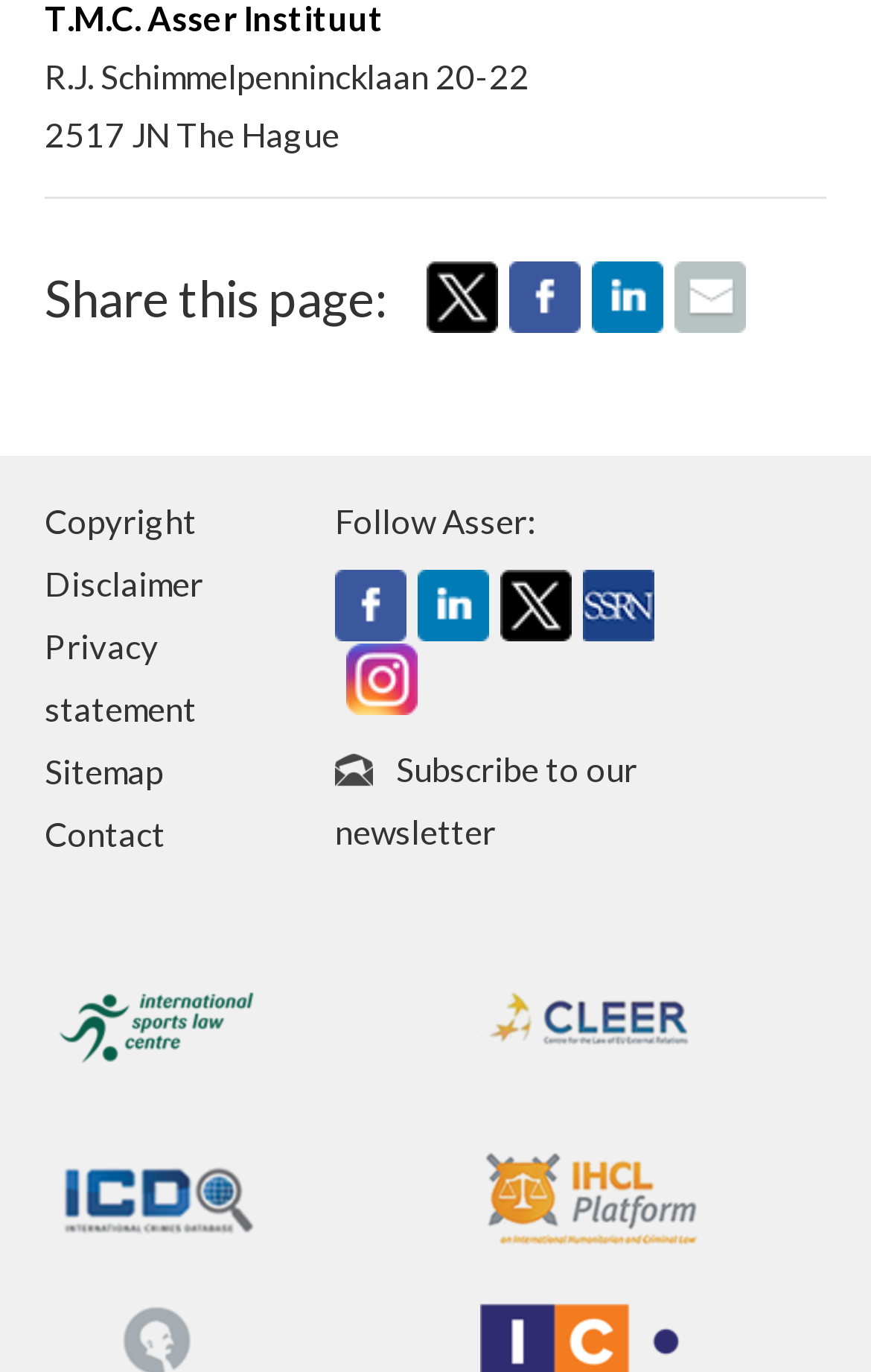Pinpoint the bounding box coordinates of the element you need to click to execute the following instruction: "Check the Copyright information". The bounding box should be represented by four float numbers between 0 and 1, in the format [left, top, right, bottom].

[0.051, 0.357, 0.226, 0.403]